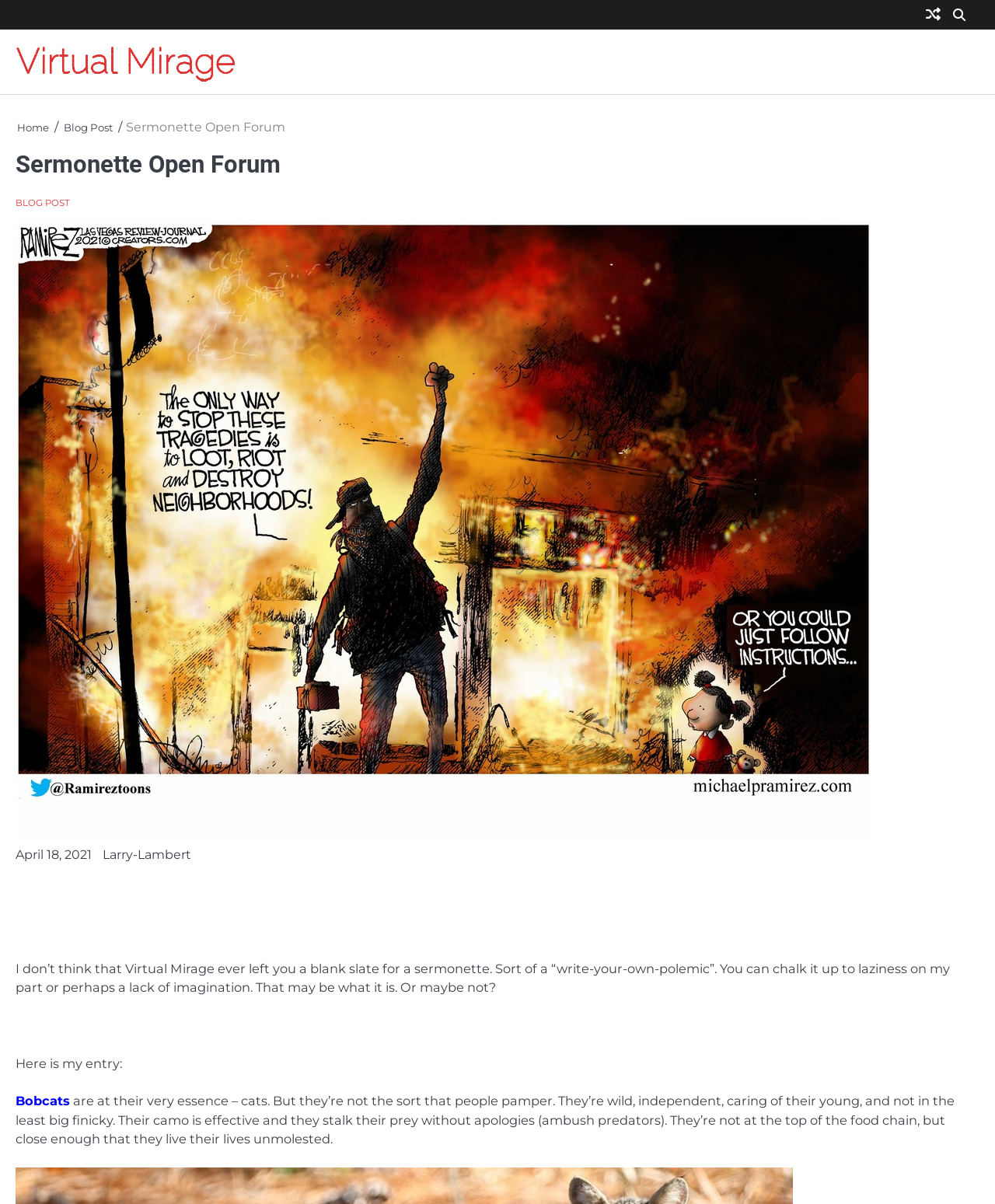Identify the bounding box coordinates for the UI element described by the following text: "Larry-Lambert". Provide the coordinates as four float numbers between 0 and 1, in the format [left, top, right, bottom].

[0.103, 0.704, 0.192, 0.716]